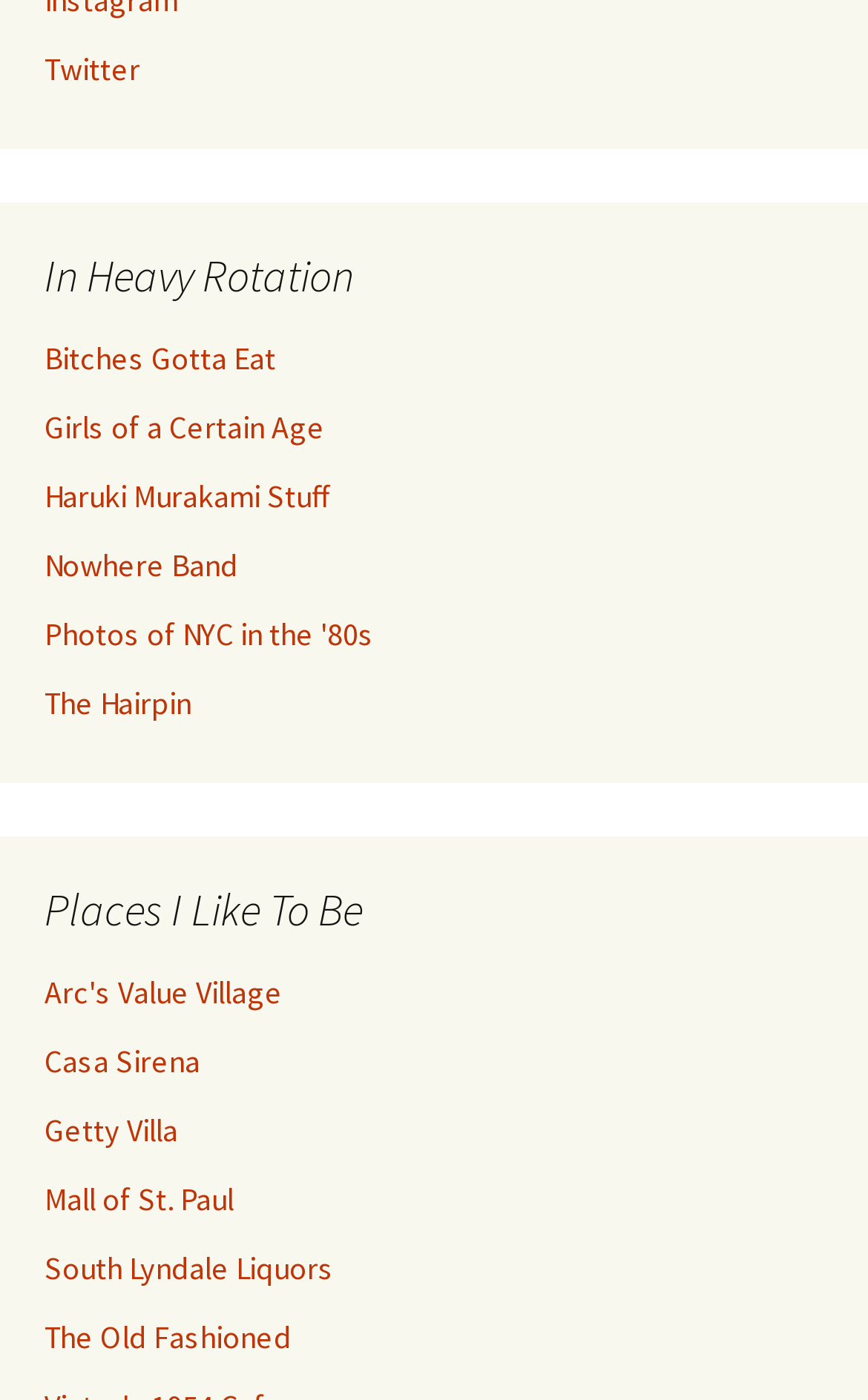Predict the bounding box of the UI element based on this description: "Nowhere Band".

[0.051, 0.389, 0.274, 0.418]